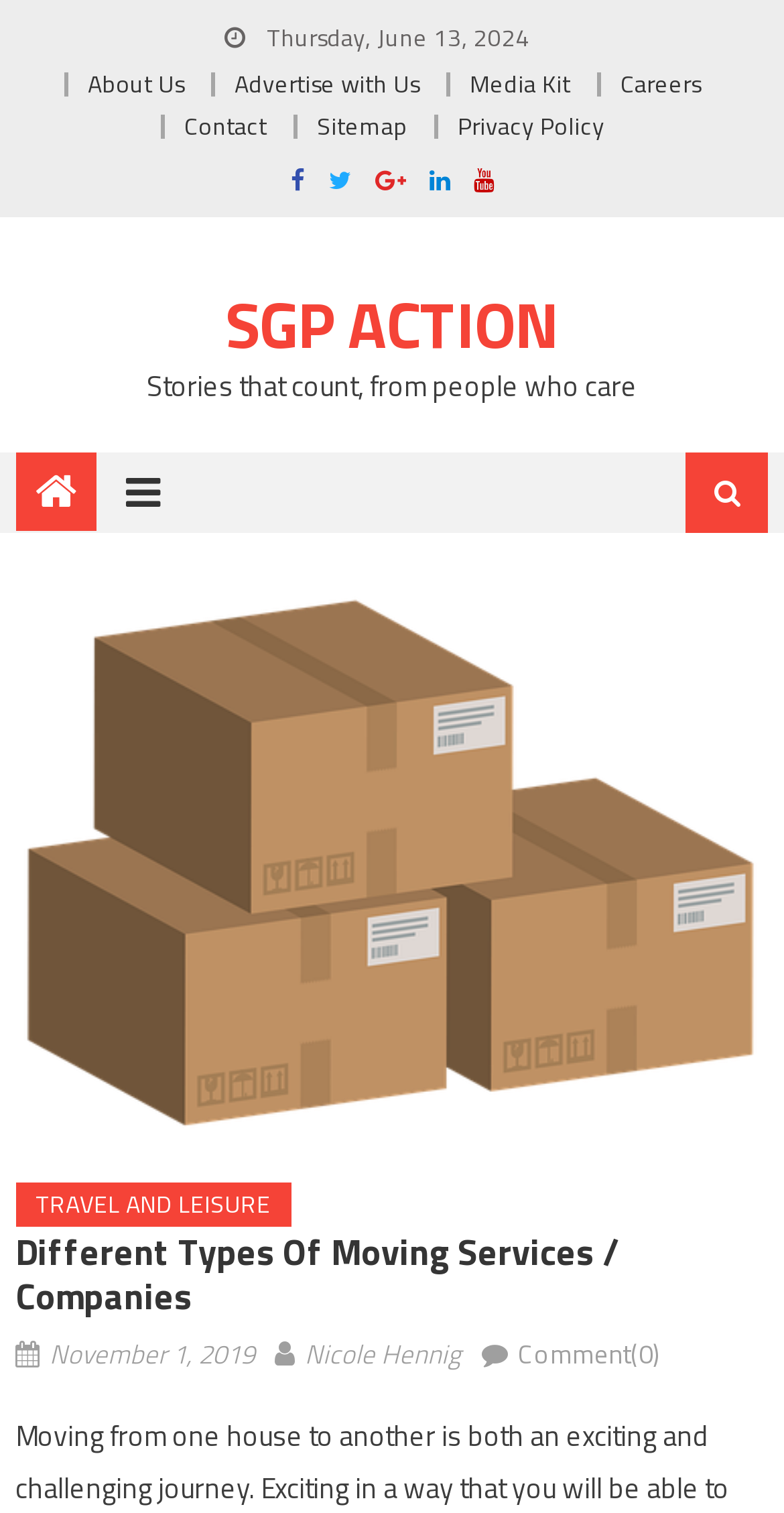Identify the bounding box coordinates of the section that should be clicked to achieve the task described: "Read stories that count, from people who care".

[0.187, 0.241, 0.813, 0.269]